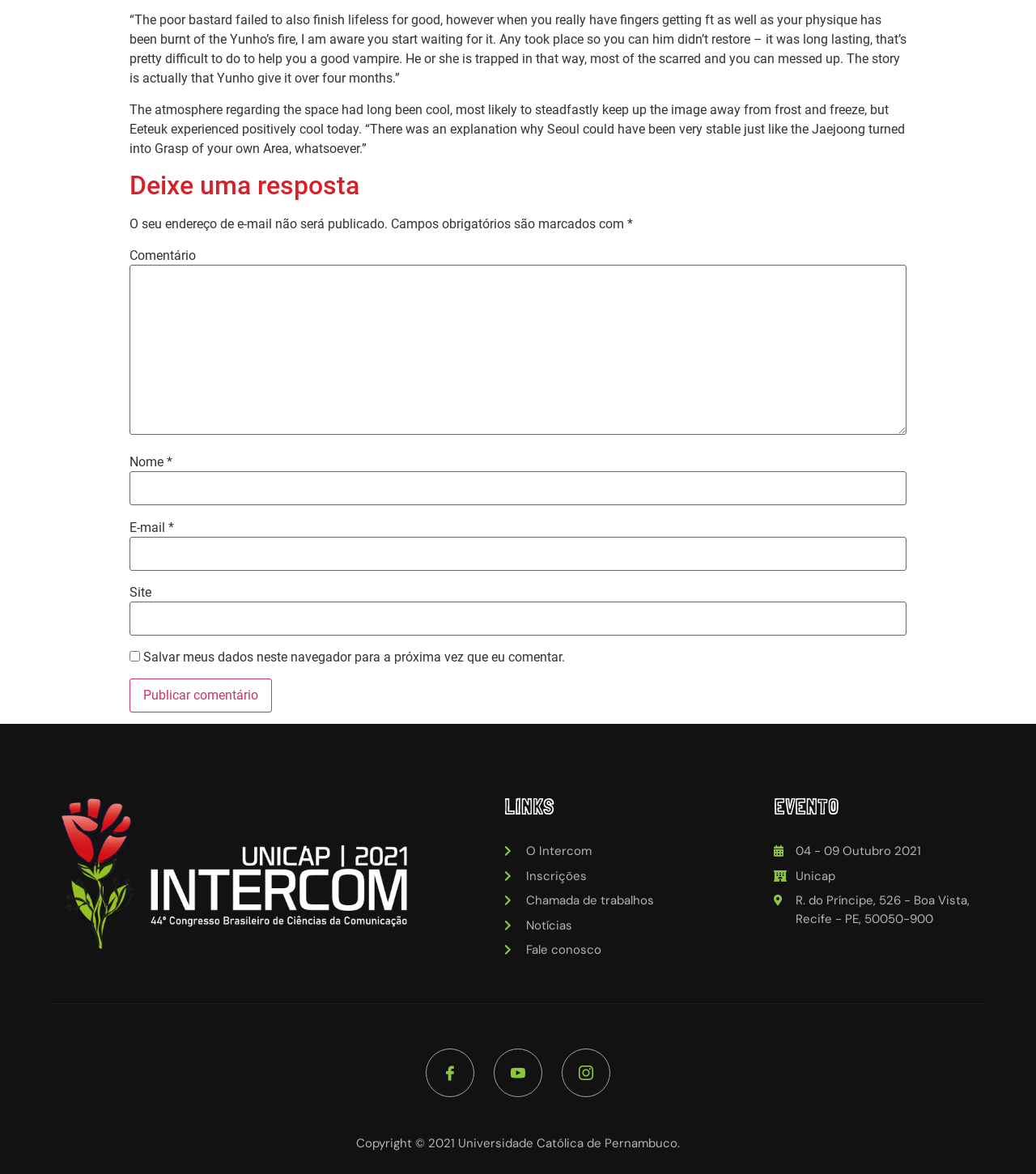What is the topic of the story?
Please look at the screenshot and answer using one word or phrase.

Vampire